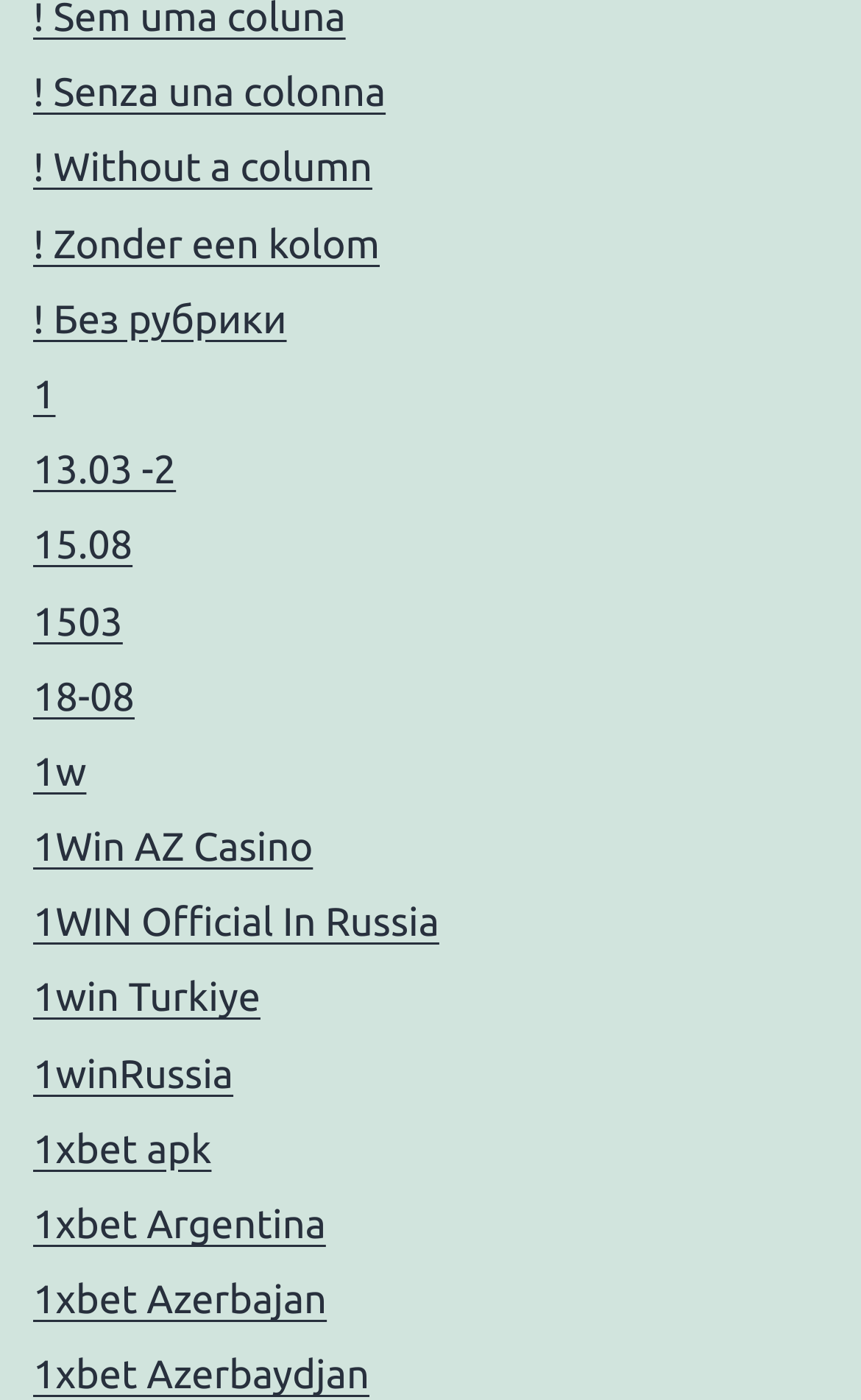Use one word or a short phrase to answer the question provided: 
How many links are there on the webpage?

15